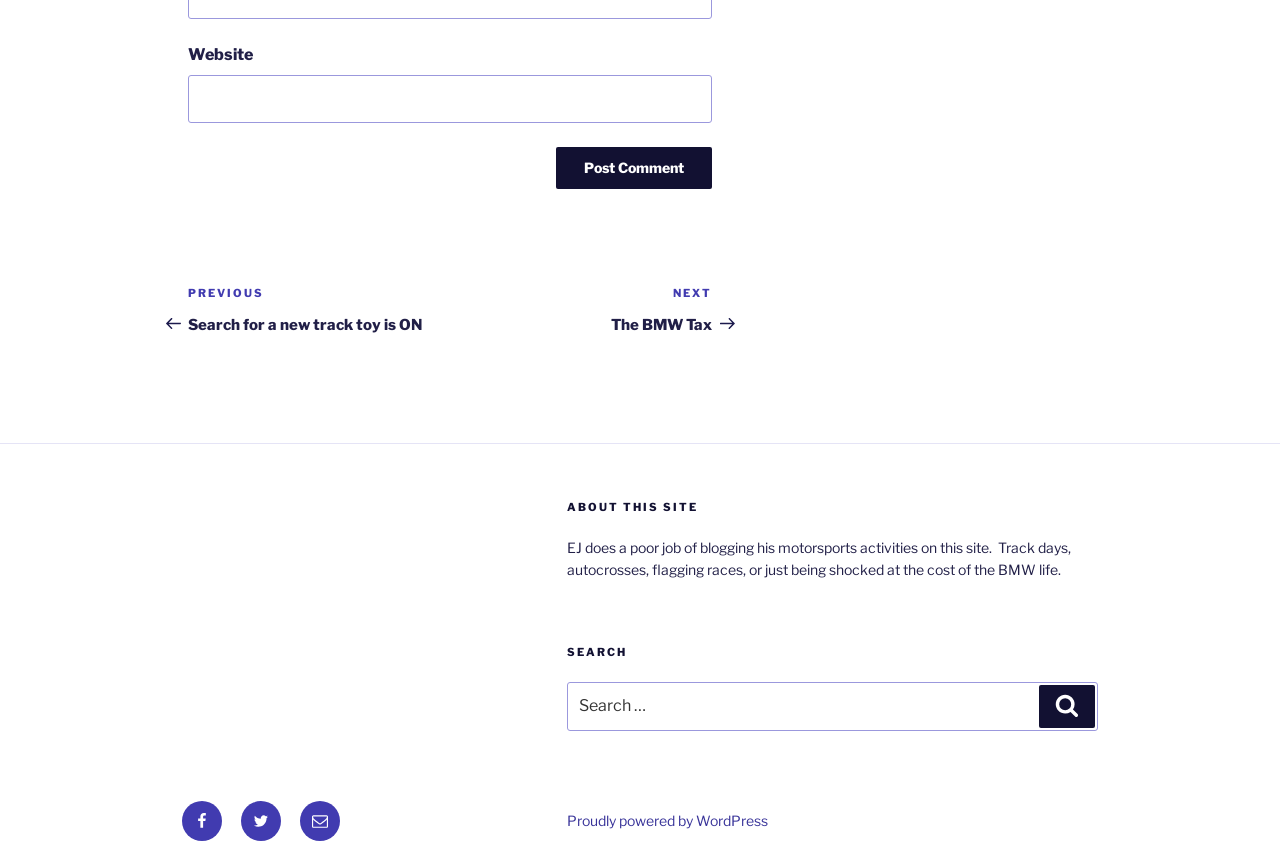What is the name of the platform powering the website?
From the details in the image, provide a complete and detailed answer to the question.

The website is 'Proudly powered by WordPress', as indicated by the link at the bottom of the page.